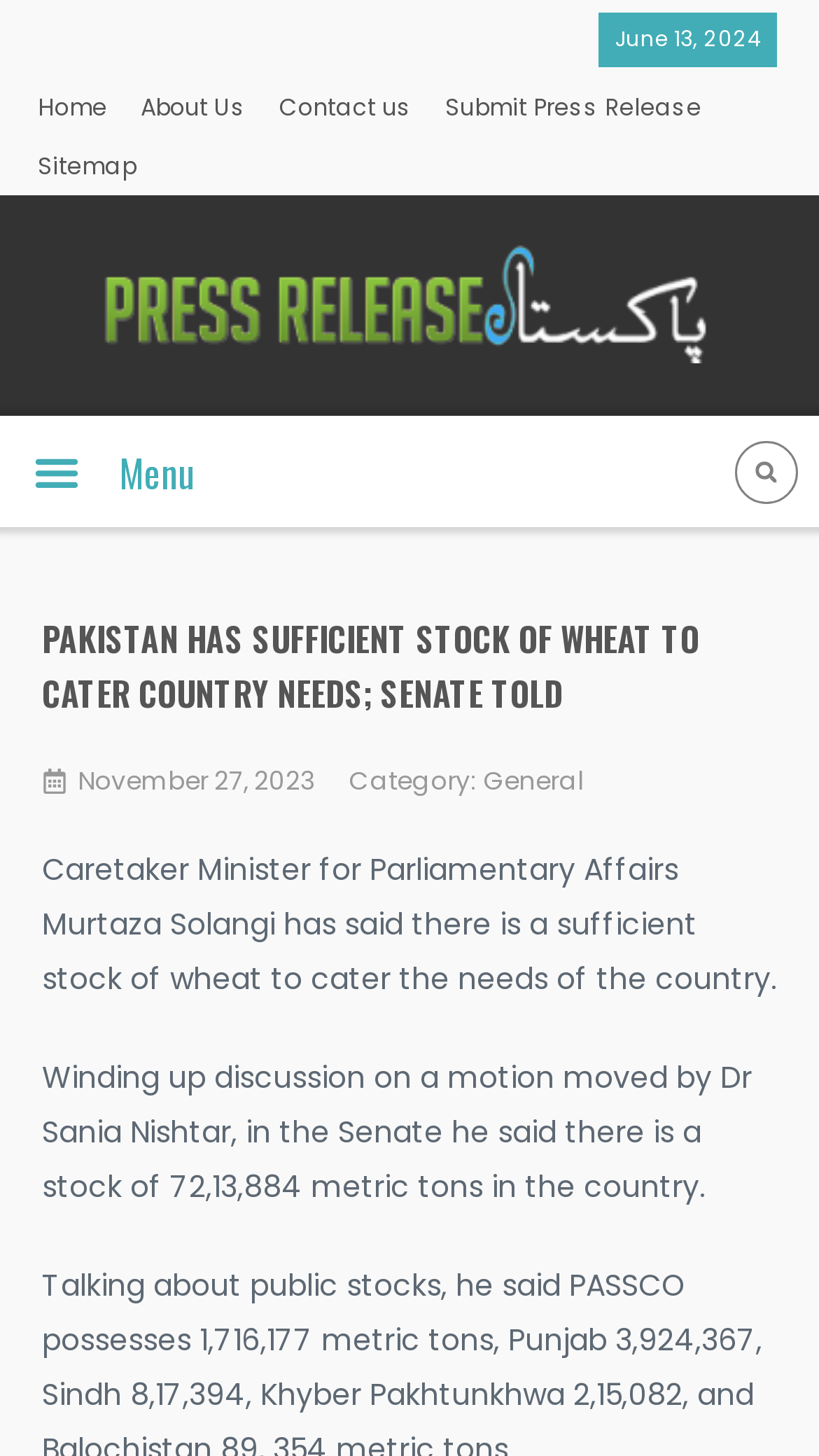Please give a concise answer to this question using a single word or phrase: 
How many metric tons of wheat are in stock in the country?

72,13,884